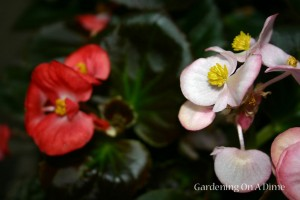What is the color of the begonias' leaves?
Refer to the image and provide a detailed answer to the question.

The caption describes the leaves as having 'rich, dark greens', which suggests that the leaves are a deep, dark green color.